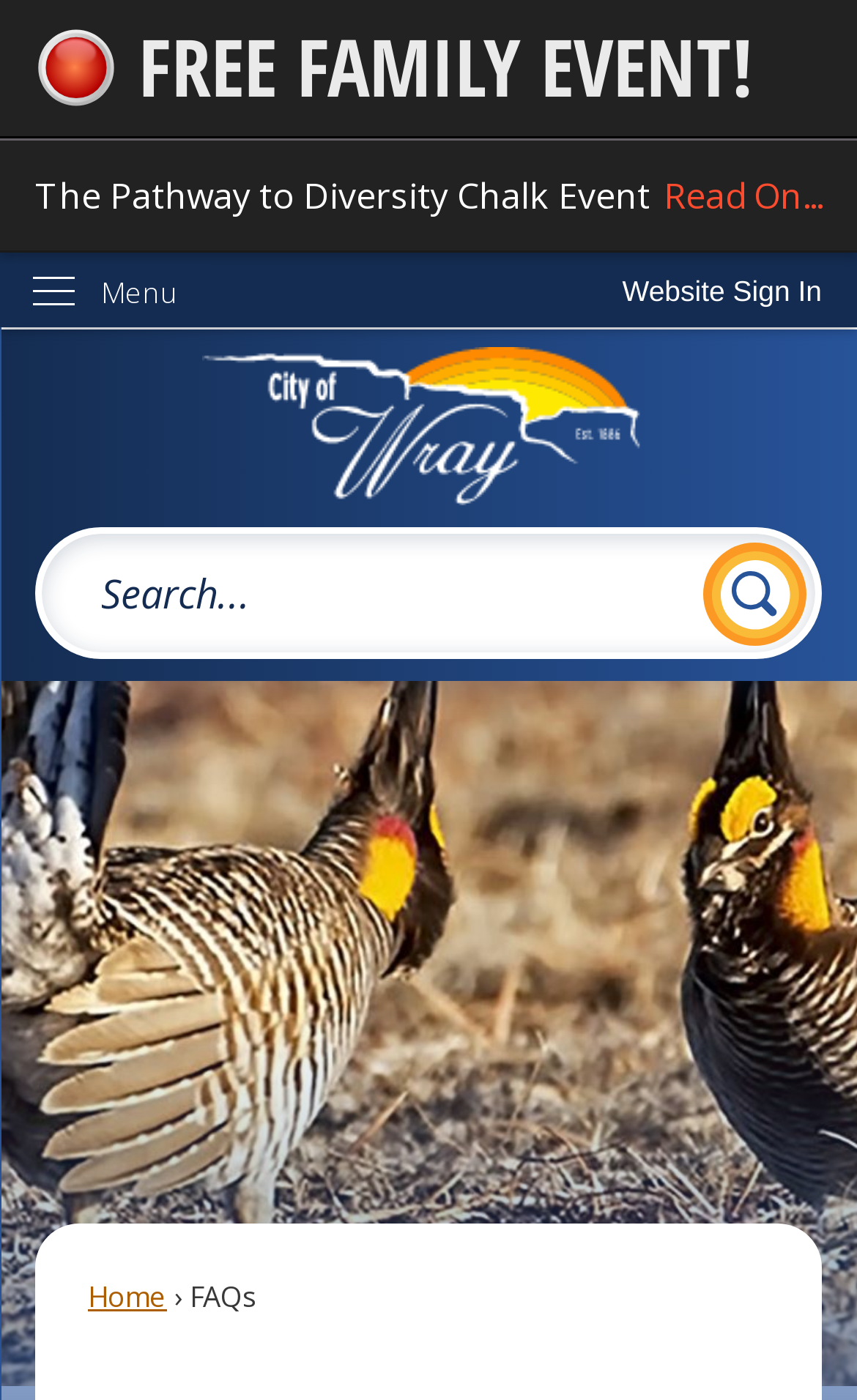What is the purpose of the 'Search' region?
Use the image to give a comprehensive and detailed response to the question.

The 'Search' region is a designated area on the webpage that allows users to search for specific content within the website. It contains a textbox where users can input their search queries and a 'Search' button to submit their searches.